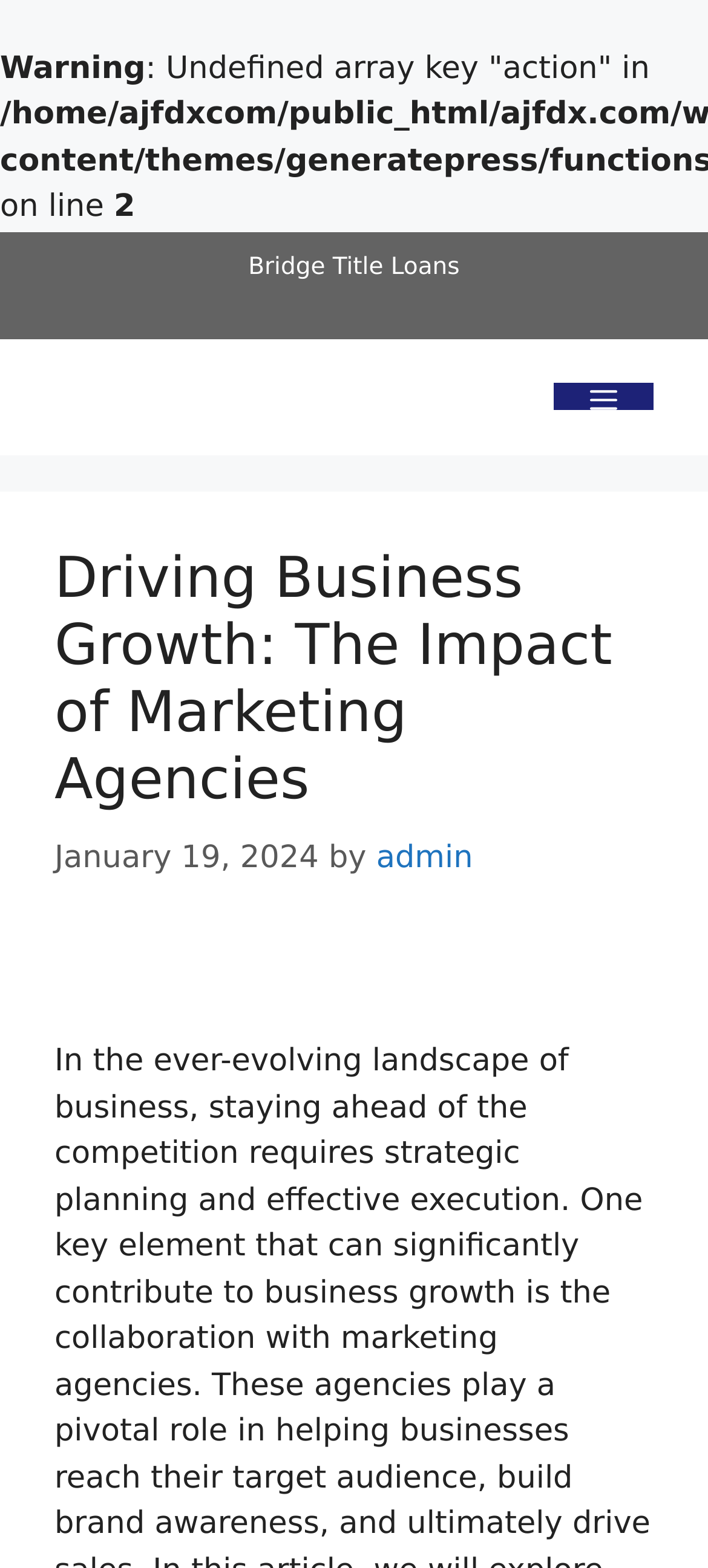When was the content published?
Ensure your answer is thorough and detailed.

The publication date of the content is displayed below the title, and it says 'January 19, 2024'. This suggests that the content was published on this specific date.